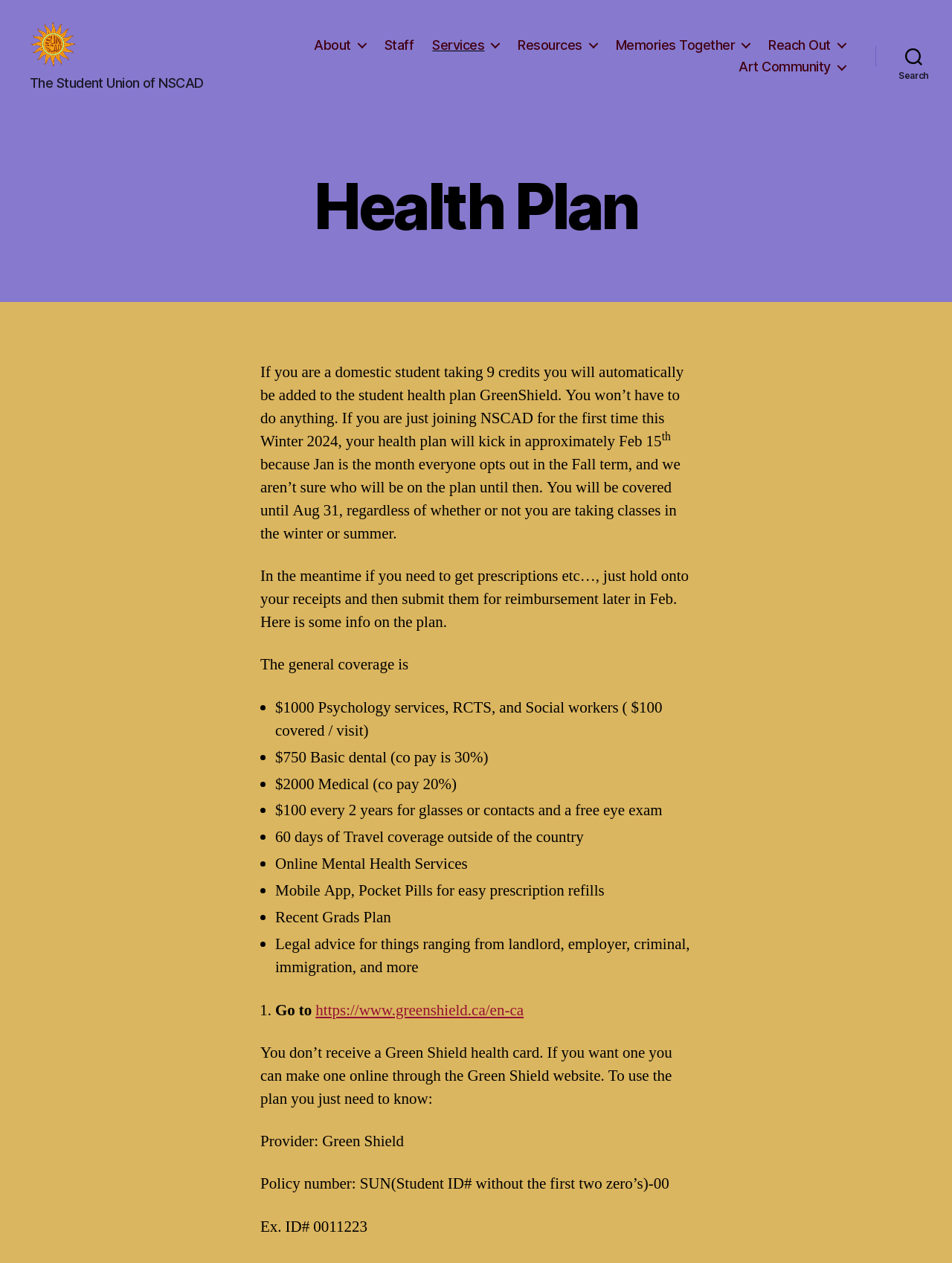Give a detailed explanation of the elements present on the webpage.

The webpage is about the Health Plan provided by SUNSCAD, a student union organization. At the top left corner, there is a link to SUNSCAD with an accompanying image. Below this, there is a brief description of SUNSCAD as "The Student Union of NSCAD".

A horizontal navigation menu is located at the top center of the page, containing links to various sections such as "About", "Staff", "Services", "Resources", "Memories Together", "Reach Out", and "Art Community".

On the top right corner, there is a search button. Below the navigation menu, the main content of the page is divided into sections. The first section is headed by "Health Plan" and provides information about the student health plan, including the coverage period and what to do if you need to get prescriptions.

The plan details are listed in bullet points, including coverage for psychology services, dental care, medical expenses, glasses or contacts, travel coverage, online mental health services, mobile app for prescription refills, and legal advice. Each point is marked with a bullet marker.

Further down, there is information on how to use the plan, including the provider and policy number. A note is made that students do not receive a physical health card, but can create one online through the Green Shield website. The policy number is explained, with an example provided.